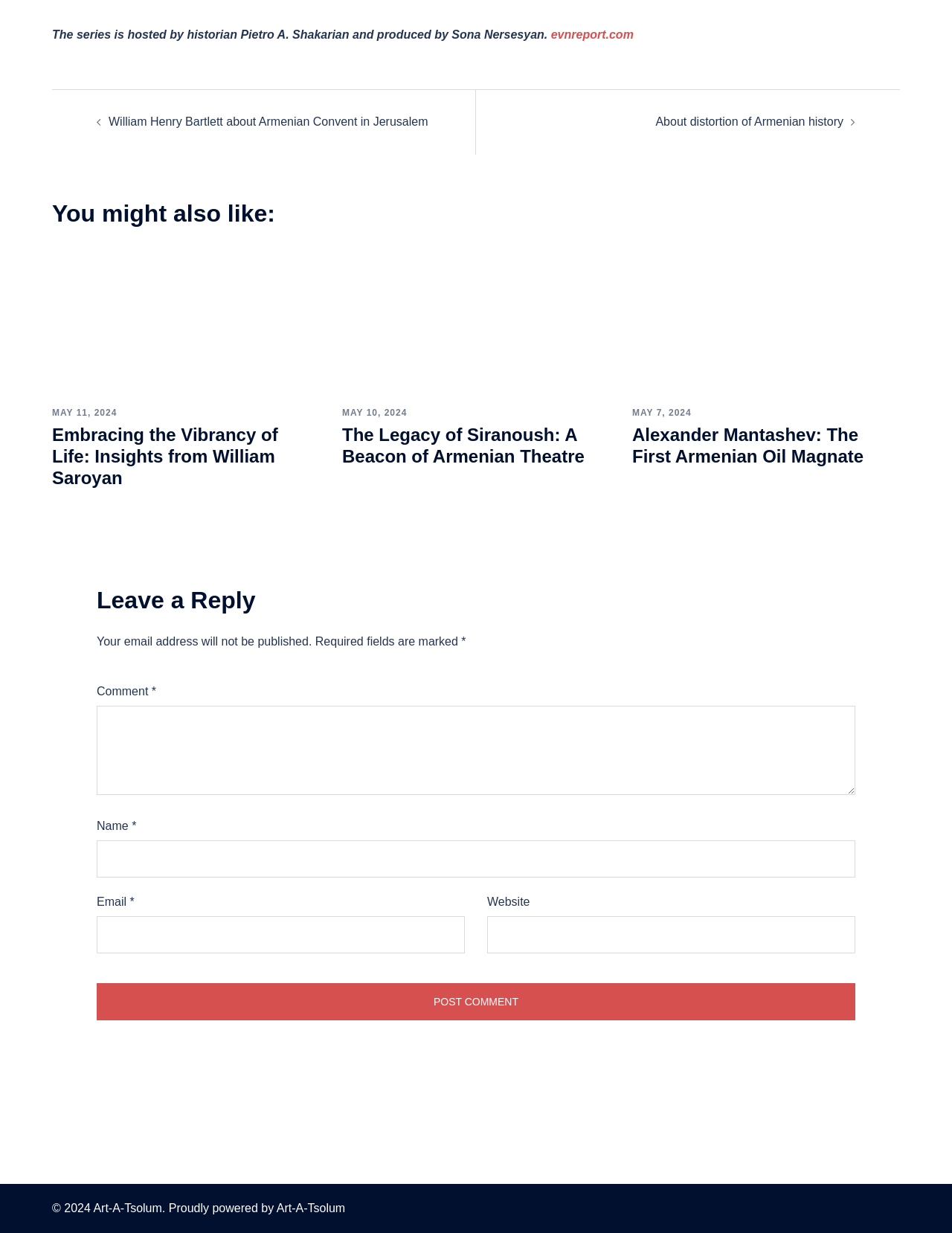How many articles are recommended under 'You might also like:'?
Please give a well-detailed answer to the question.

The answer can be found by counting the number of link elements under the 'You might also like:' heading, which are three in total.